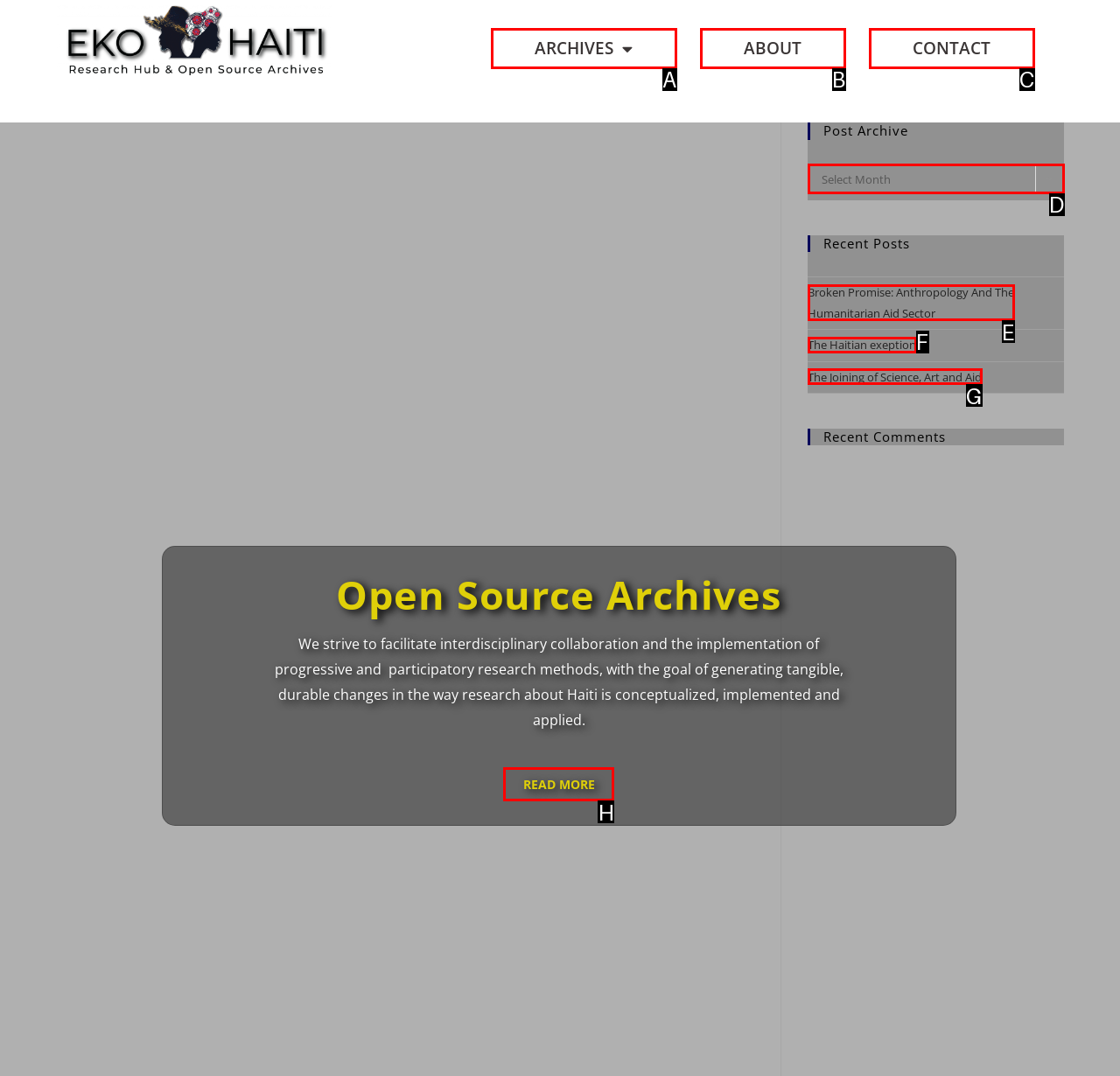Which UI element matches this description: The Haitian exeption?
Reply with the letter of the correct option directly.

F